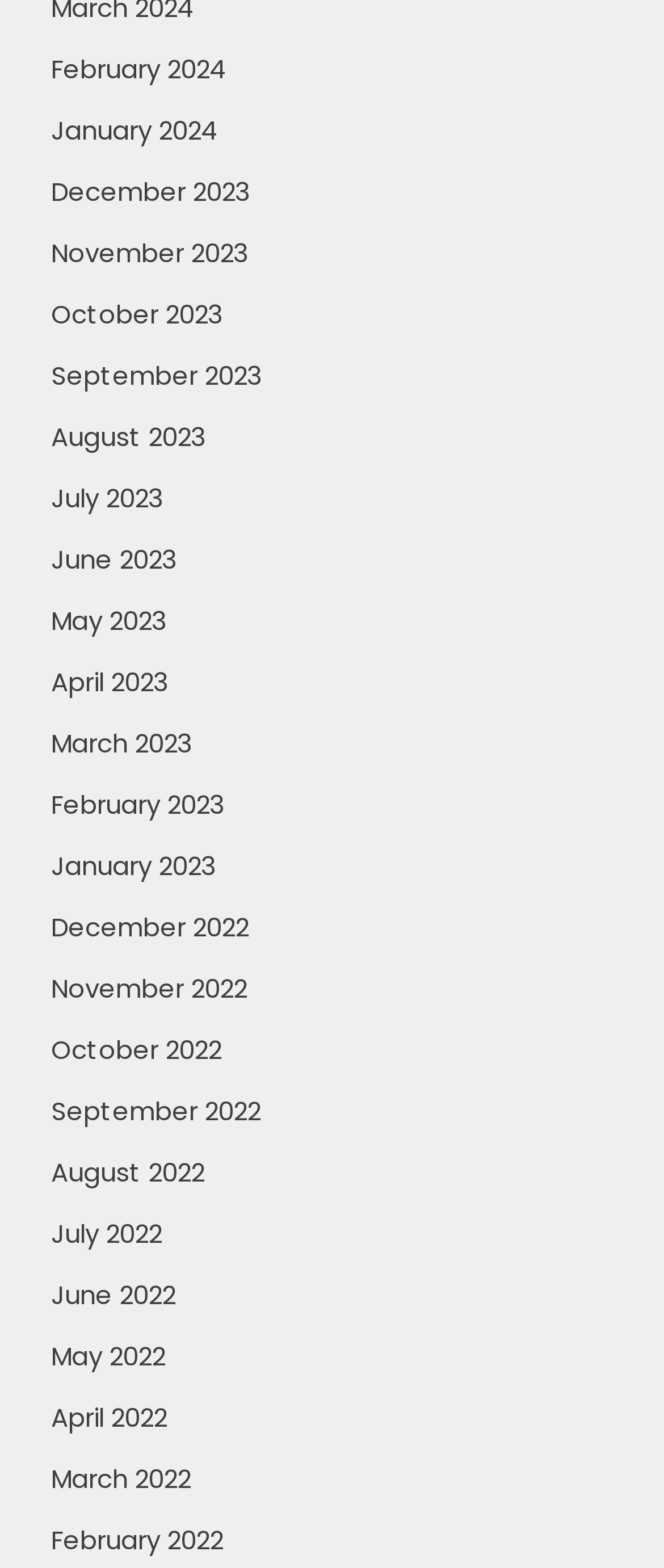What is the earliest month listed?
Please answer the question with a detailed and comprehensive explanation.

I examined the list of links on the webpage and found that the bottommost link is 'February 2022', which suggests it is the earliest month listed.